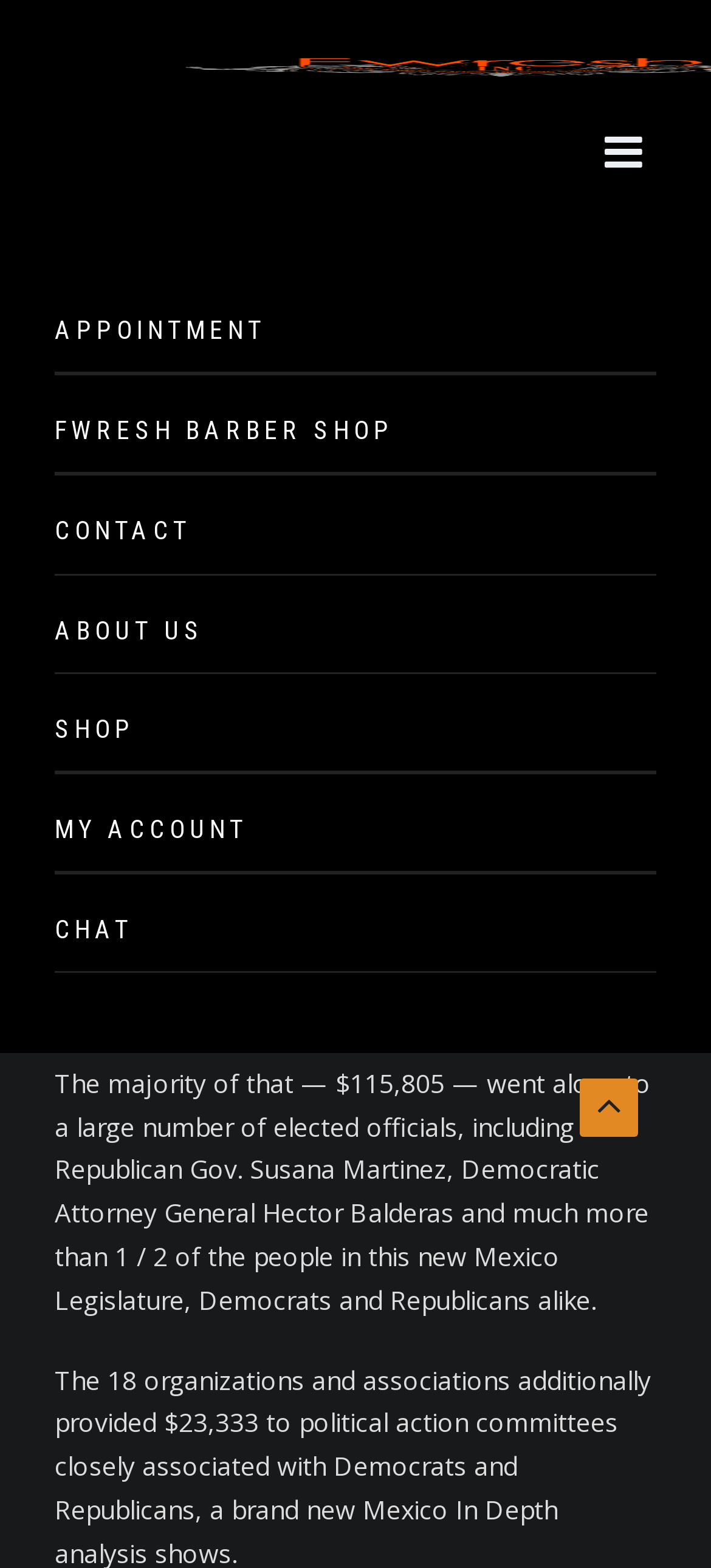Respond to the following query with just one word or a short phrase: 
What is the name of the barber shop?

FWRESH BARBER SHOP